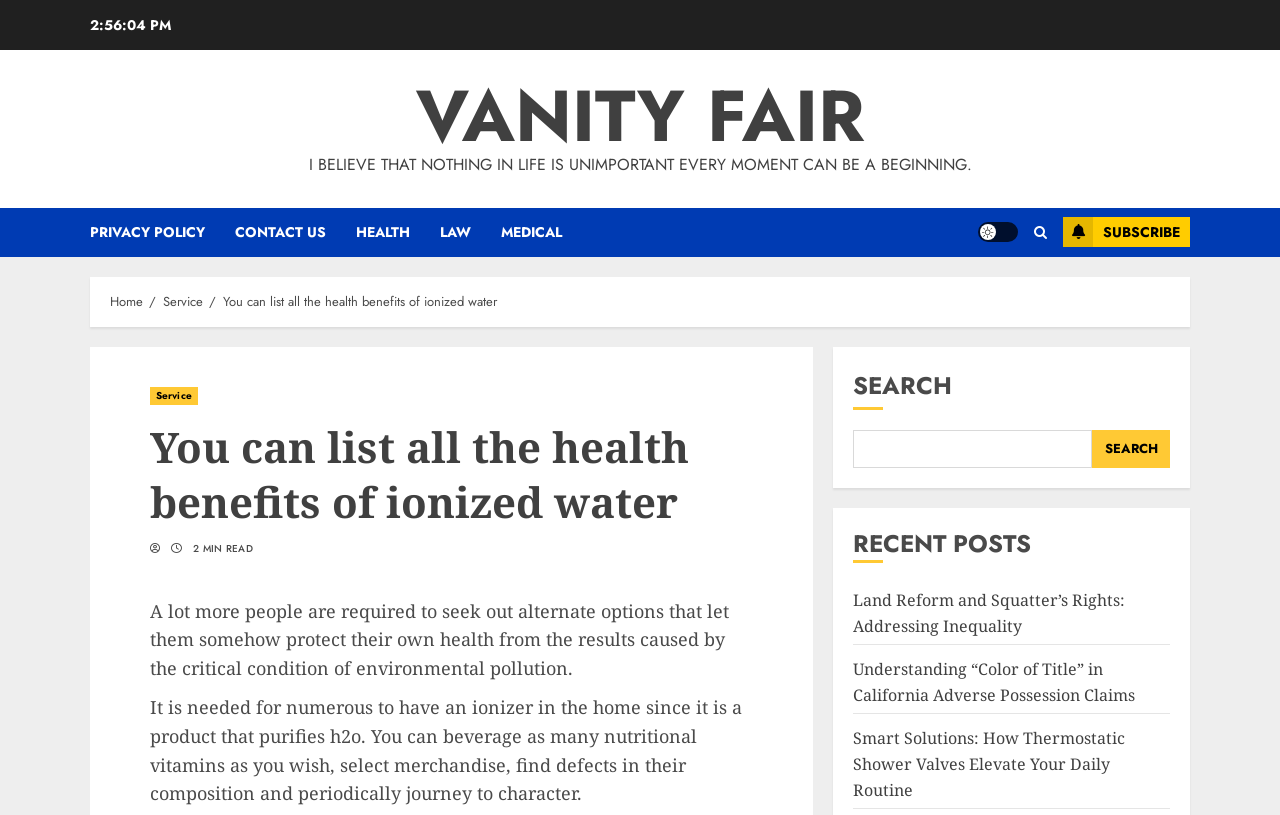Identify the bounding box coordinates of the area you need to click to perform the following instruction: "Read the RECENT POSTS".

[0.667, 0.648, 0.914, 0.691]